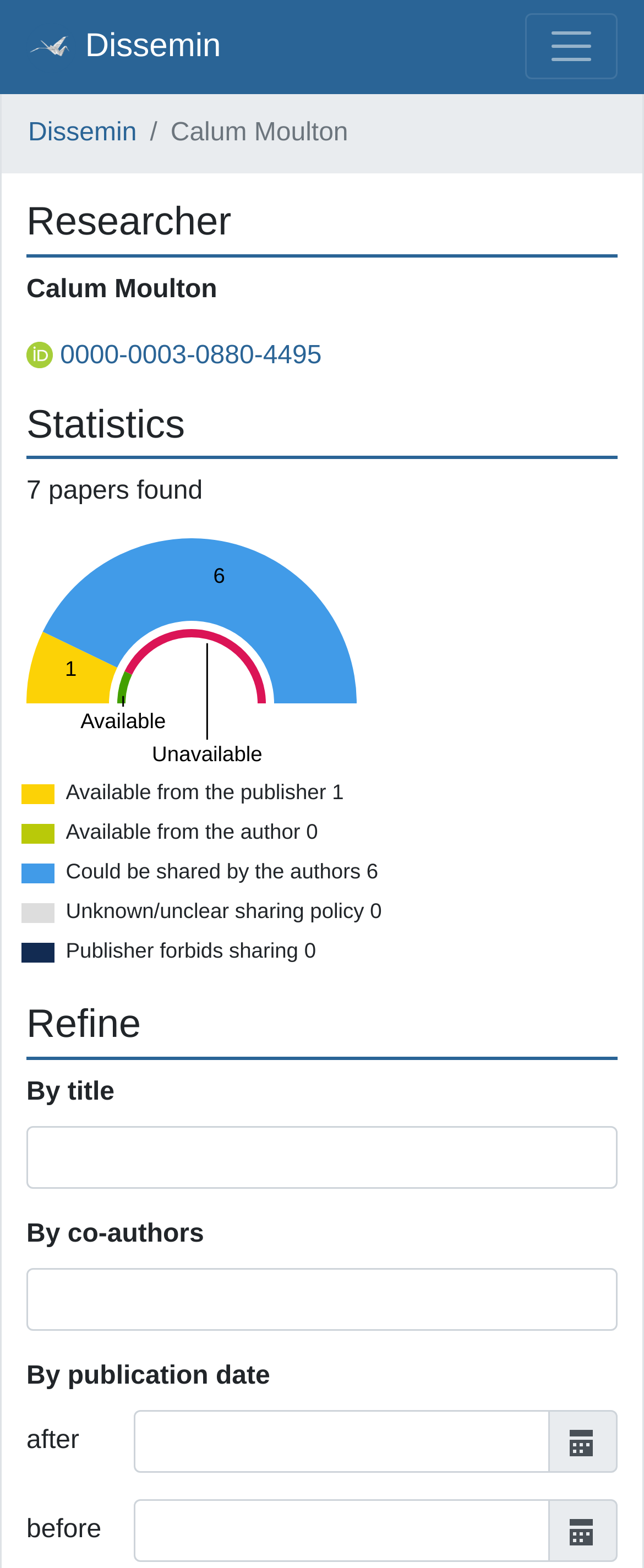Provide the bounding box coordinates of the HTML element described by the text: "parent_node: By title name="q"".

[0.041, 0.718, 0.959, 0.758]